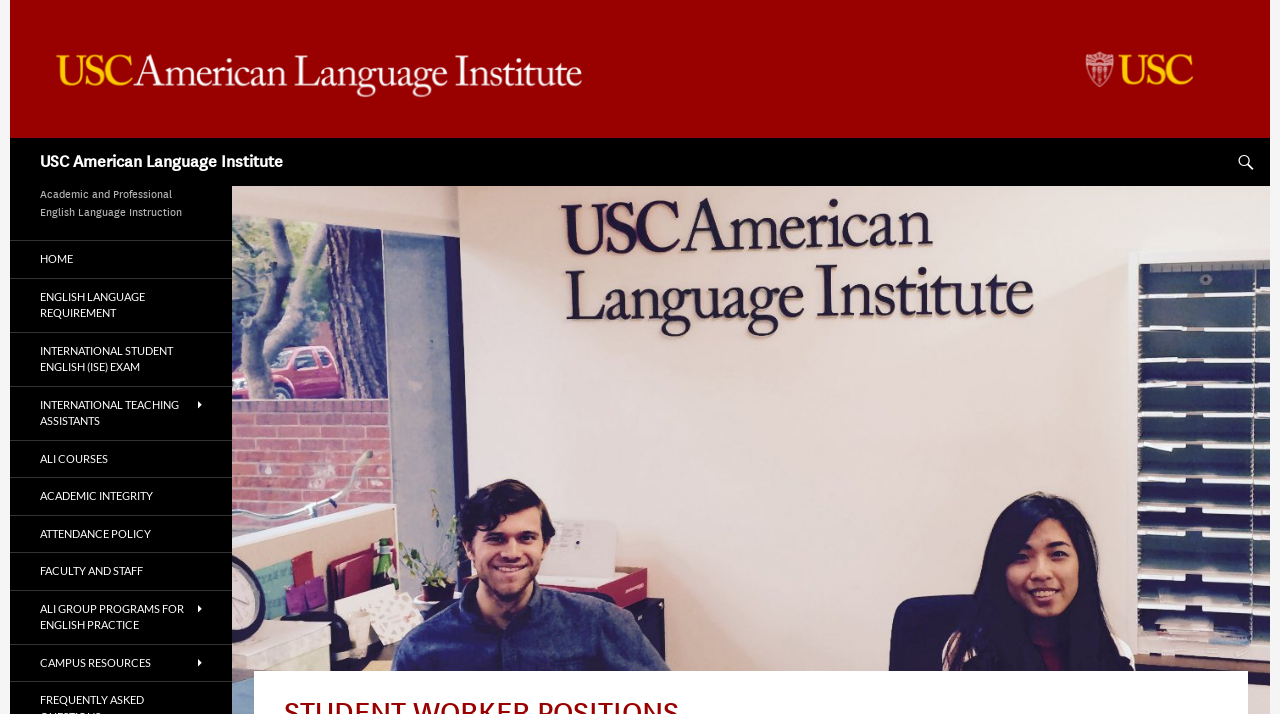Create a detailed summary of the webpage's content and design.

The webpage is about Student Worker Positions at the USC American Language Institute. At the top left corner, there is a link to the homepage. Next to it, there is a heading that displays the institute's name, which is also a link. On the top right corner, there are two links: "Search" and "SKIP TO CONTENT". 

Below the institute's name, there is a heading that describes the institute's focus on Academic and Professional English Language Instruction. Underneath, there is a navigation menu with several links, including "HOME", "ENGLISH LANGUAGE REQUIREMENT", "INTERNATIONAL STUDENT ENGLISH (ISE) EXAM", and others. These links are aligned vertically and take up most of the left side of the page.